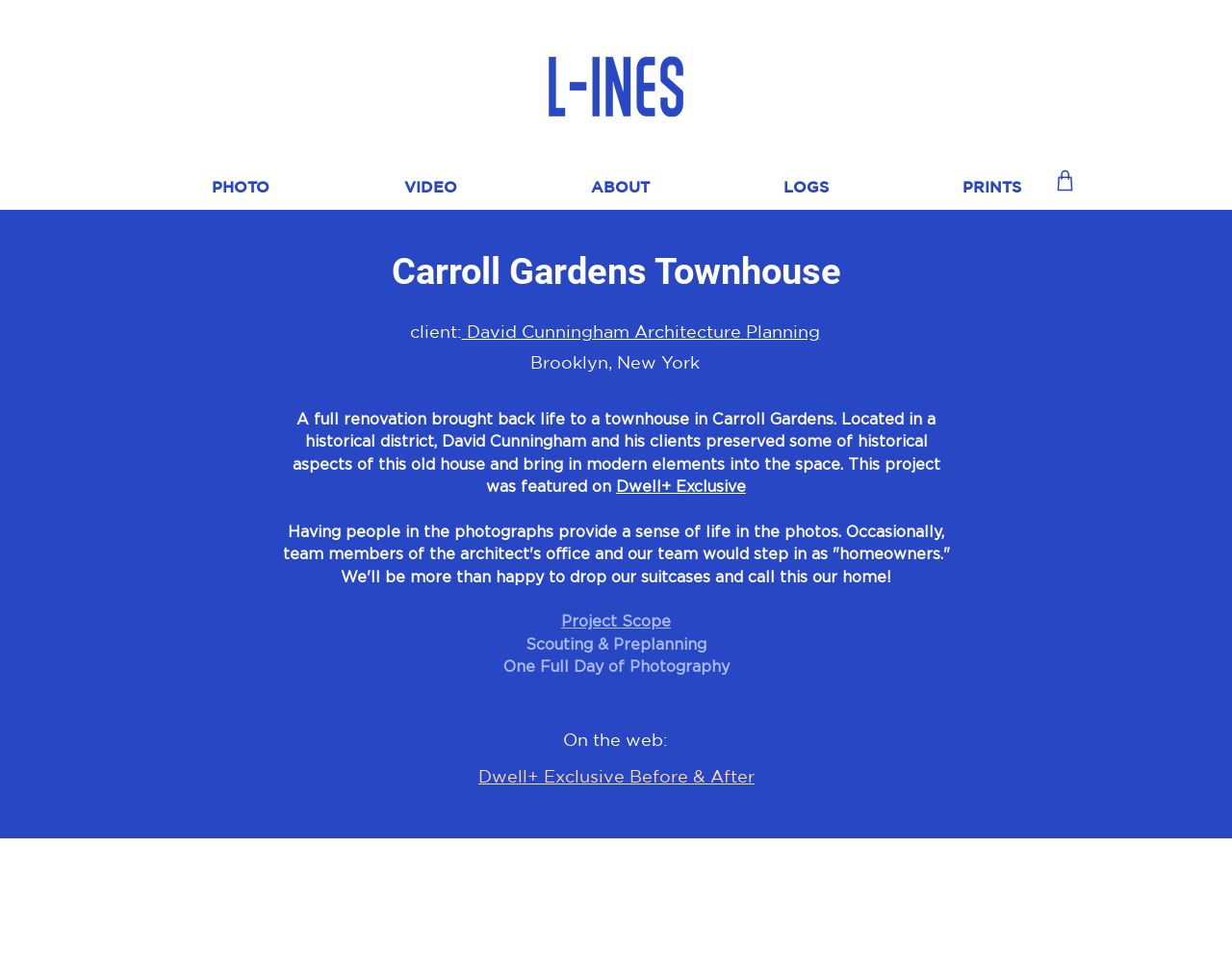Using the webpage screenshot and the element description David Cunningham Architecture Planning, determine the bounding box coordinates. Specify the coordinates in the format (top-left x, top-left y, bottom-right x, bottom-right y) with values ranging from 0 to 1.

[0.375, 0.329, 0.665, 0.349]